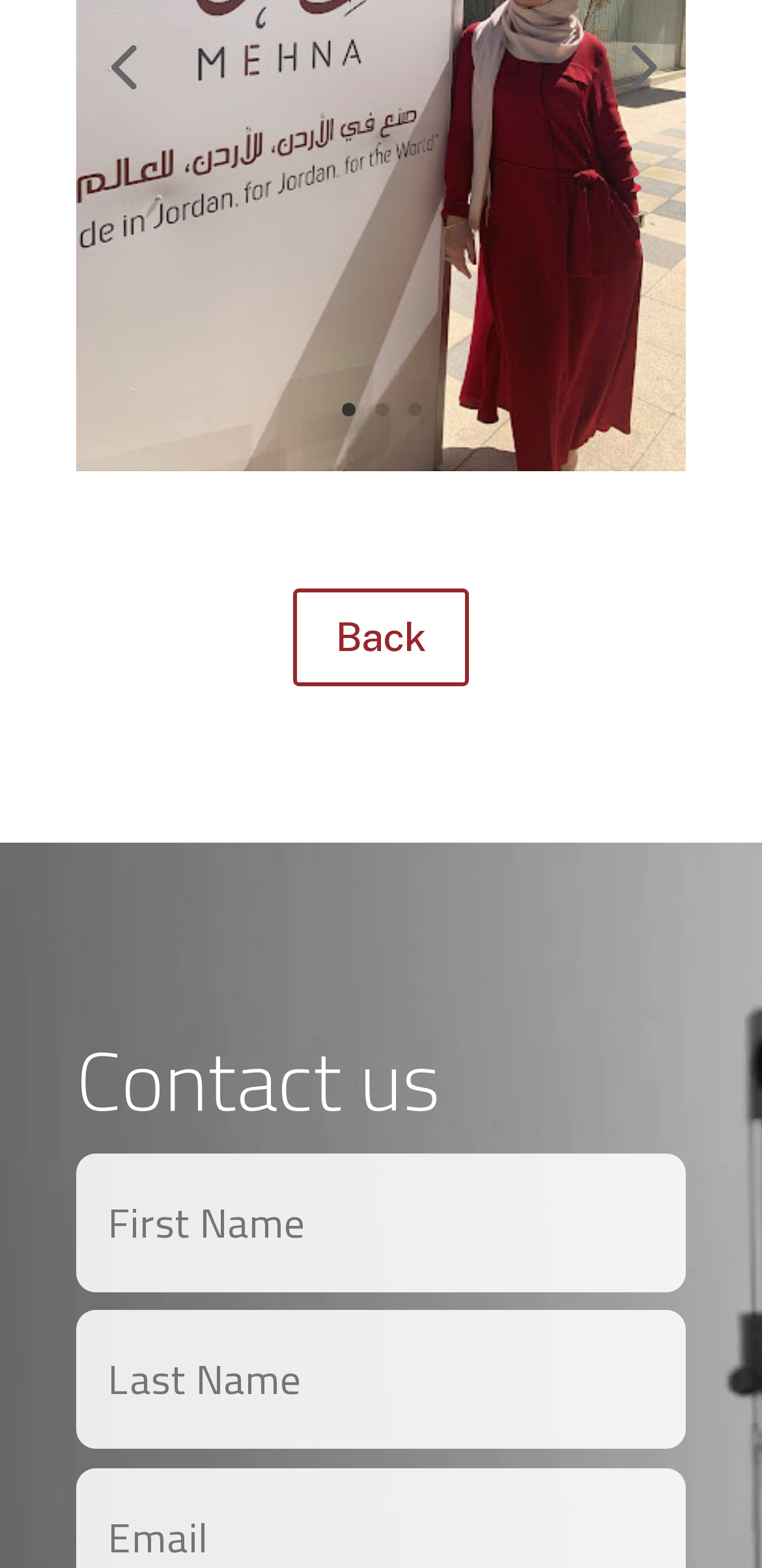Please find the bounding box for the UI element described by: "Estate Administration Act".

None